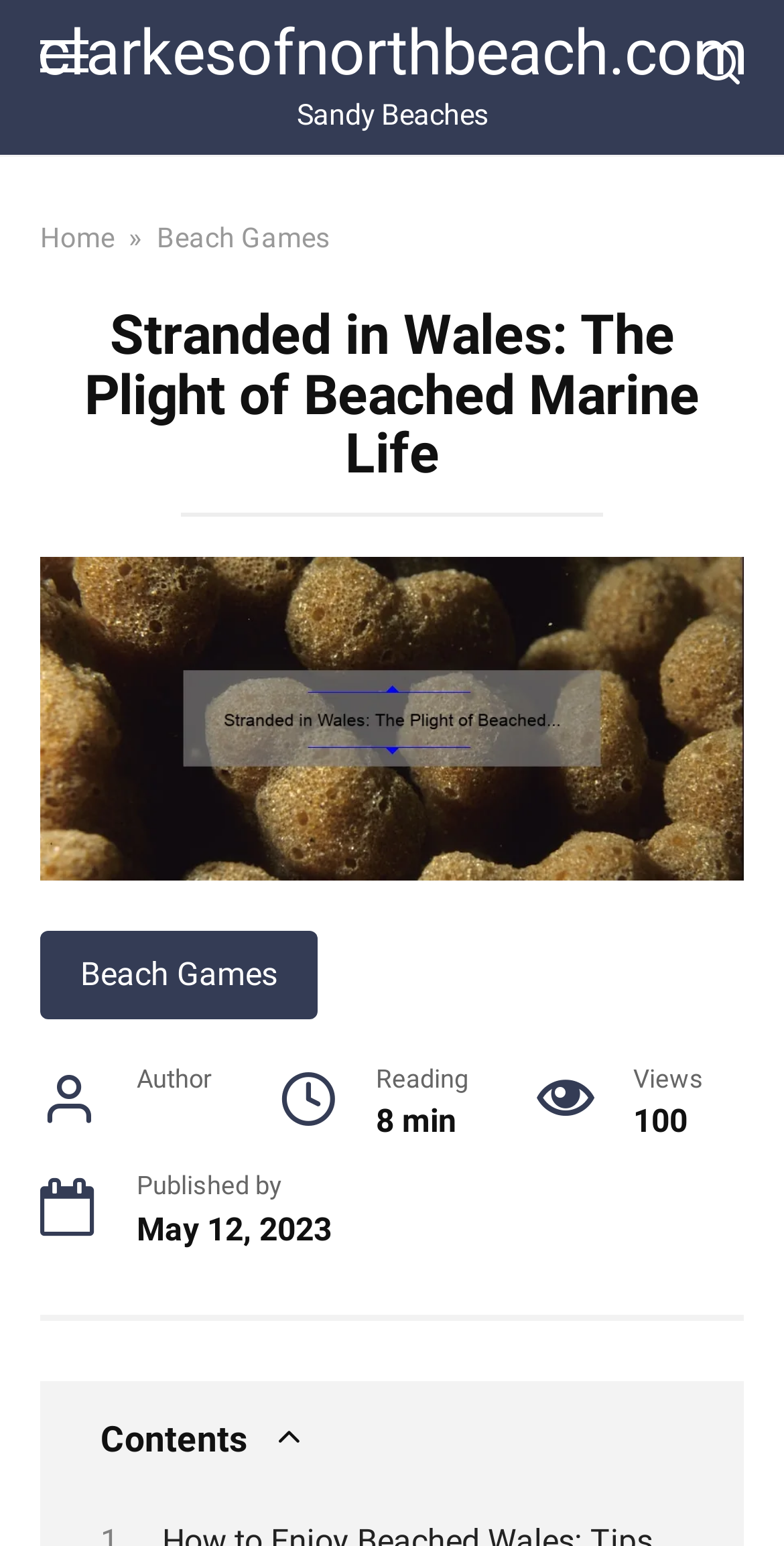Please analyze the image and give a detailed answer to the question:
What type of games are mentioned on the webpage?

I found the type of games mentioned by looking at the navigation menu, where it says 'Beach Games' as one of the options.